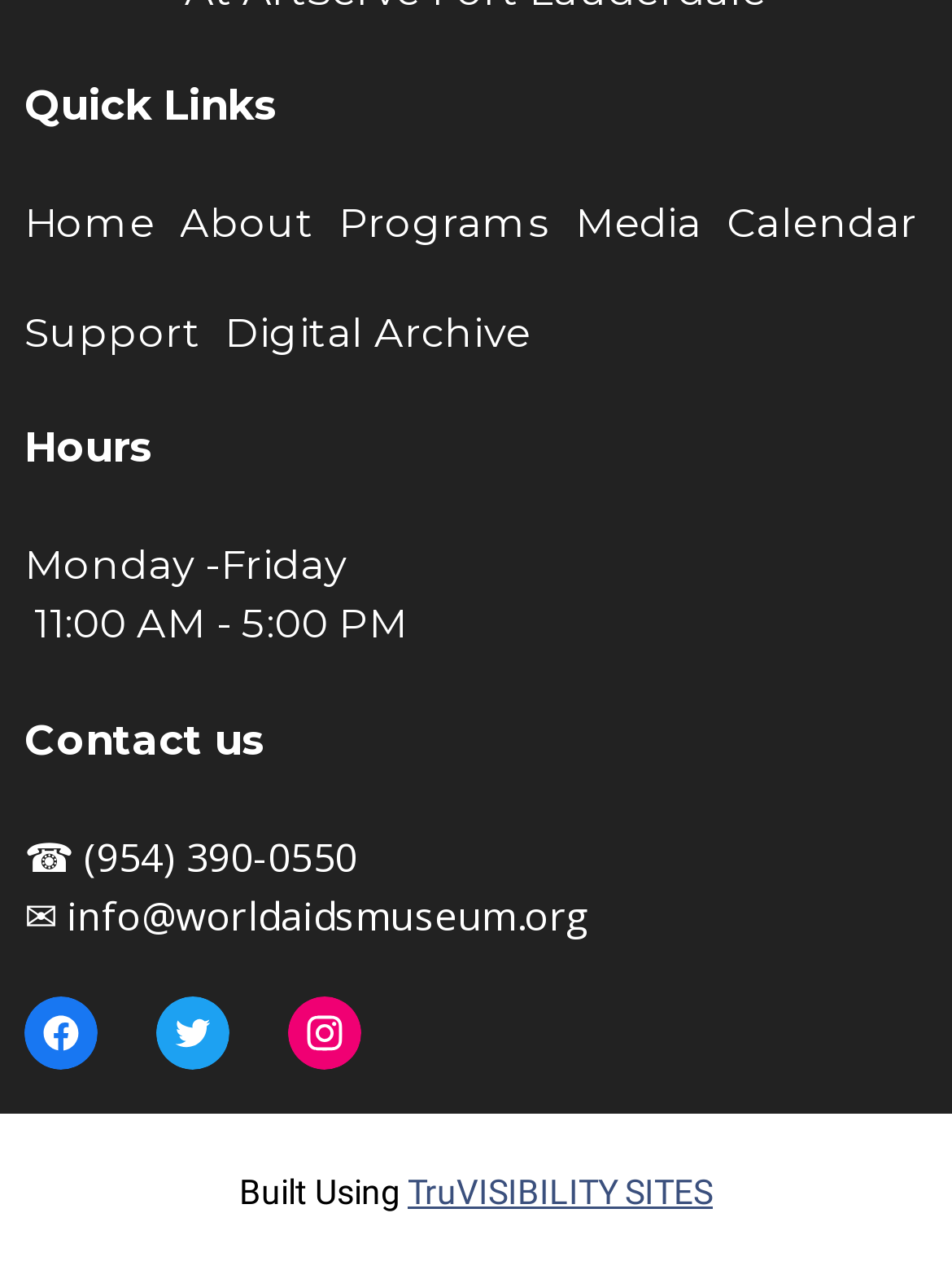How many social media icons are at the bottom of the page?
Provide a detailed answer to the question, using the image to inform your response.

There are 3 social media icons at the bottom of the page because there are three link elements with image children, representing the 'facebook icon', 'twitter icon', and 'instagram icon'.